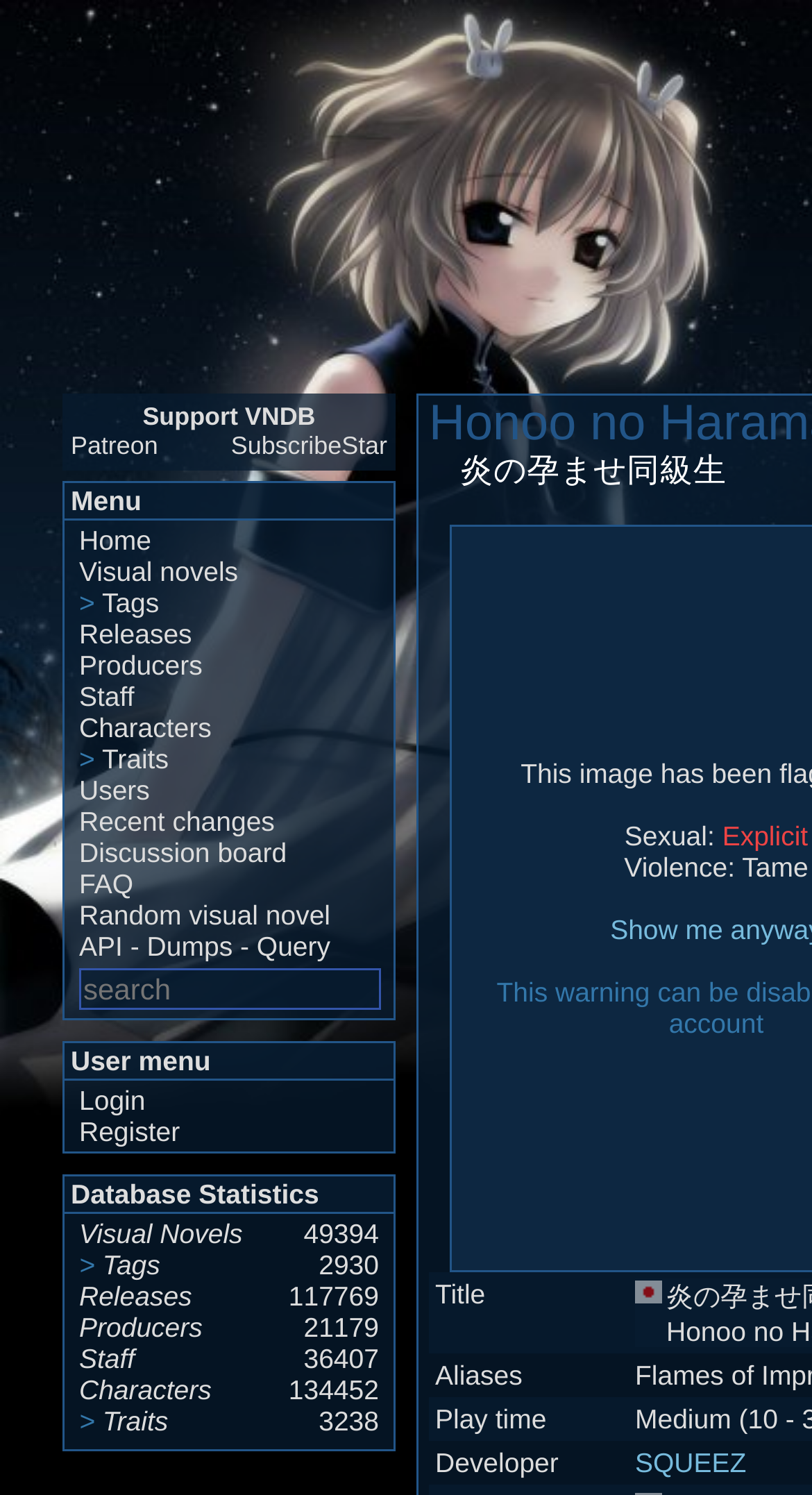Please specify the bounding box coordinates of the area that should be clicked to accomplish the following instruction: "Login to the website". The coordinates should consist of four float numbers between 0 and 1, i.e., [left, top, right, bottom].

[0.097, 0.726, 0.179, 0.748]